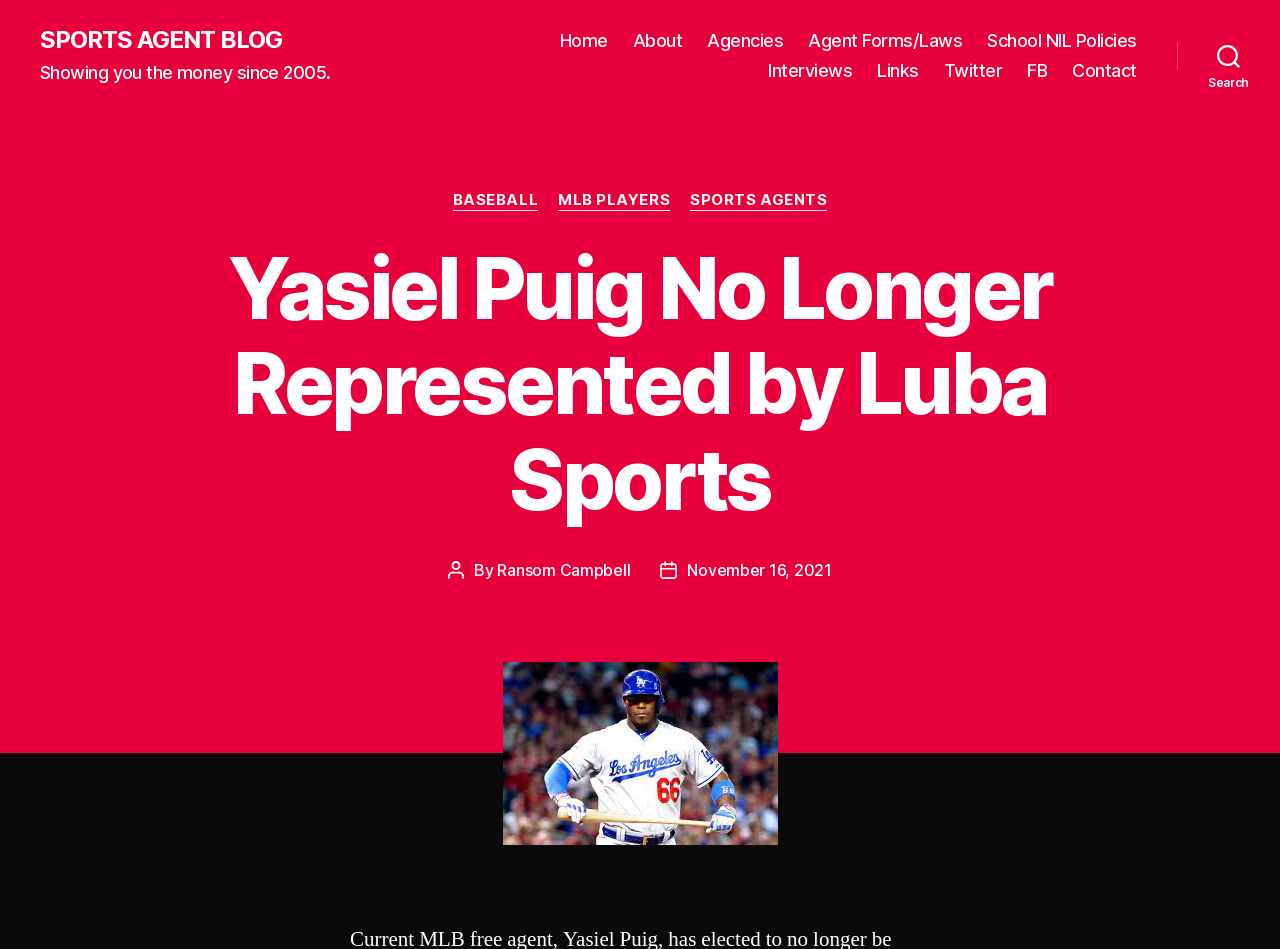When was the post published?
Please provide a comprehensive answer based on the contents of the image.

The post date can be found in the header section, where it says 'Post date' and lists 'November 16, 2021' as the publication date.